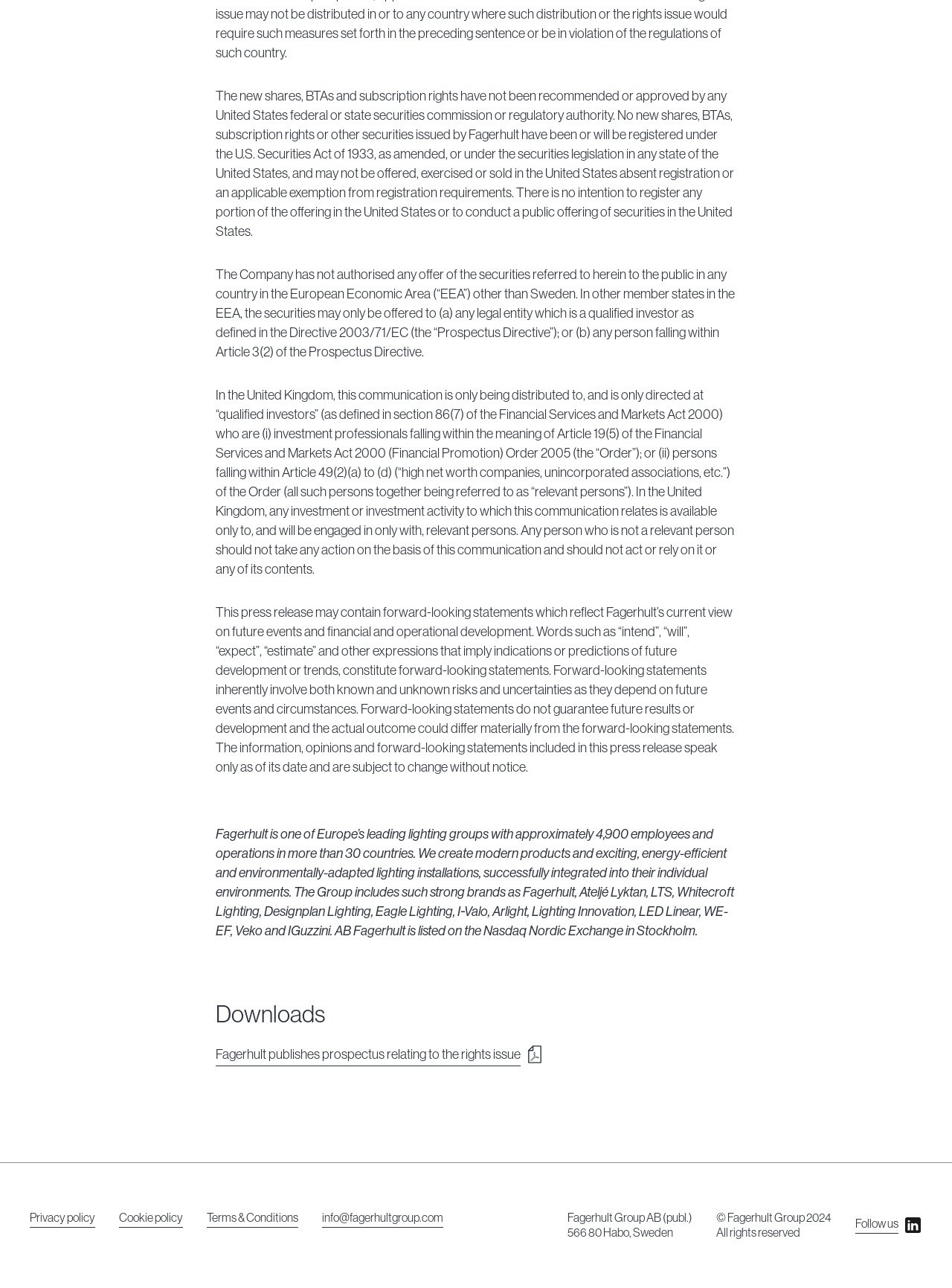What is the company's business?
From the image, provide a succinct answer in one word or a short phrase.

Lighting